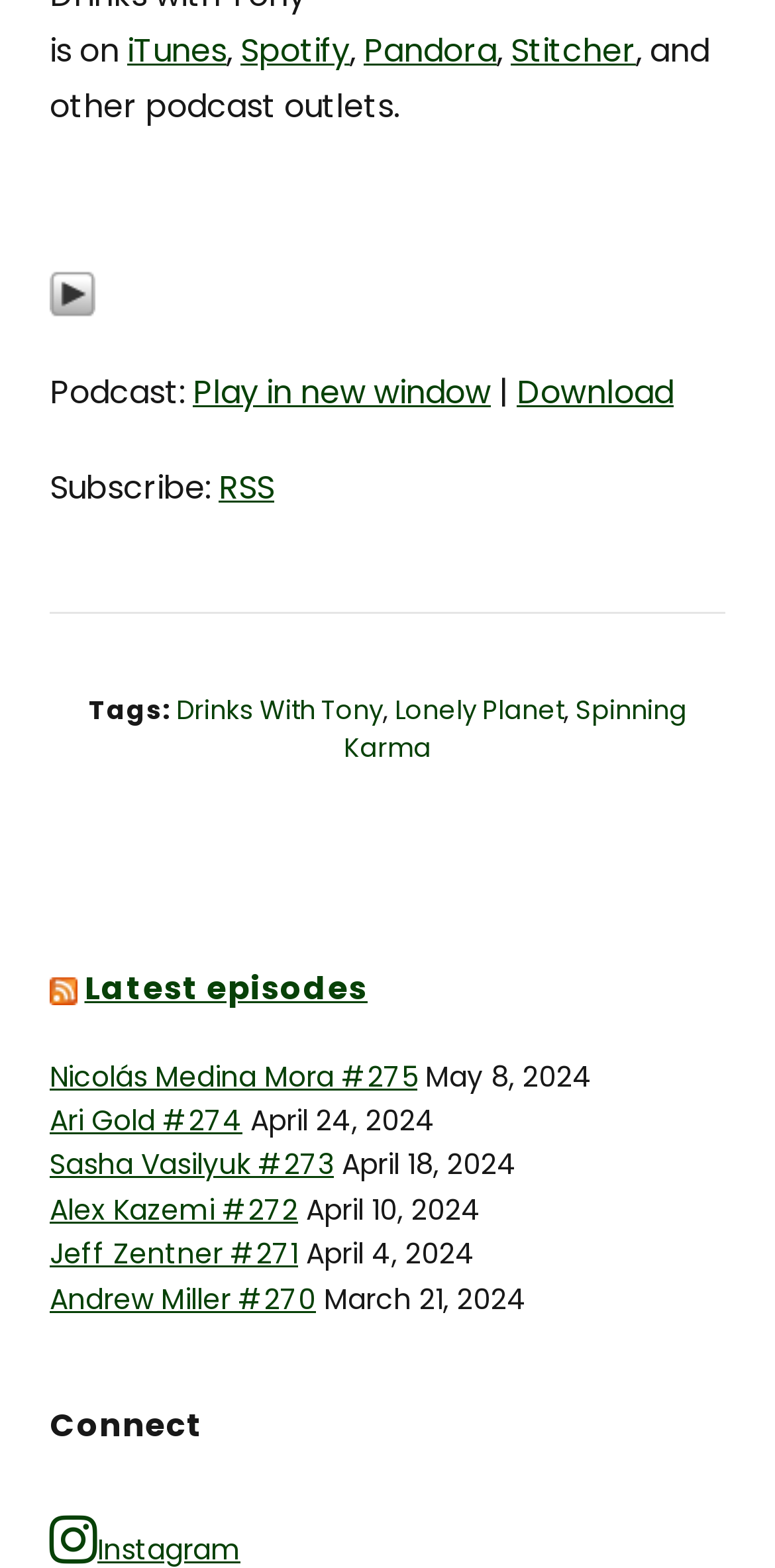How many episodes are listed on this page?
Look at the image and respond with a single word or a short phrase.

6